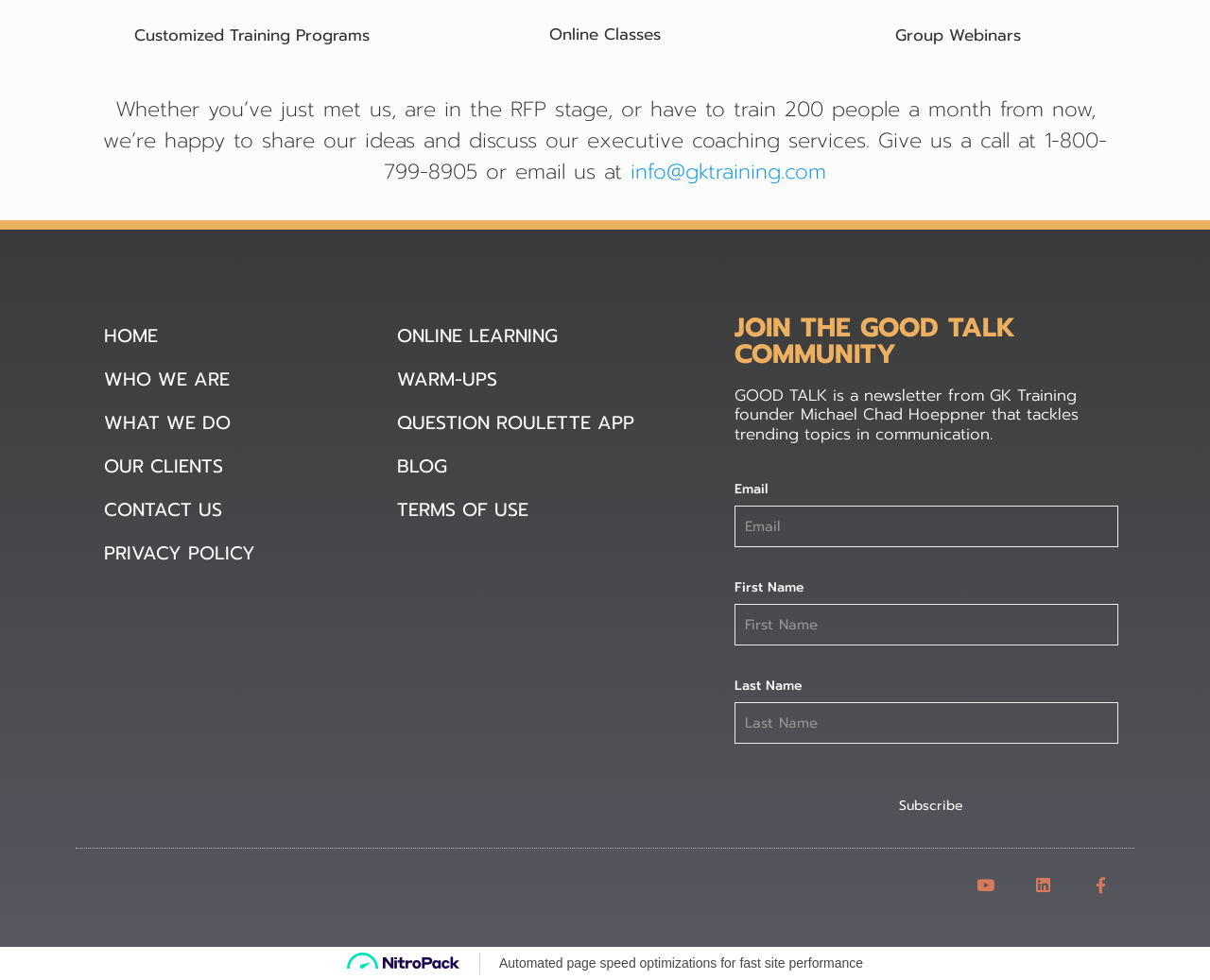Predict the bounding box for the UI component with the following description: "WHO WE ARE".

[0.07, 0.366, 0.205, 0.41]